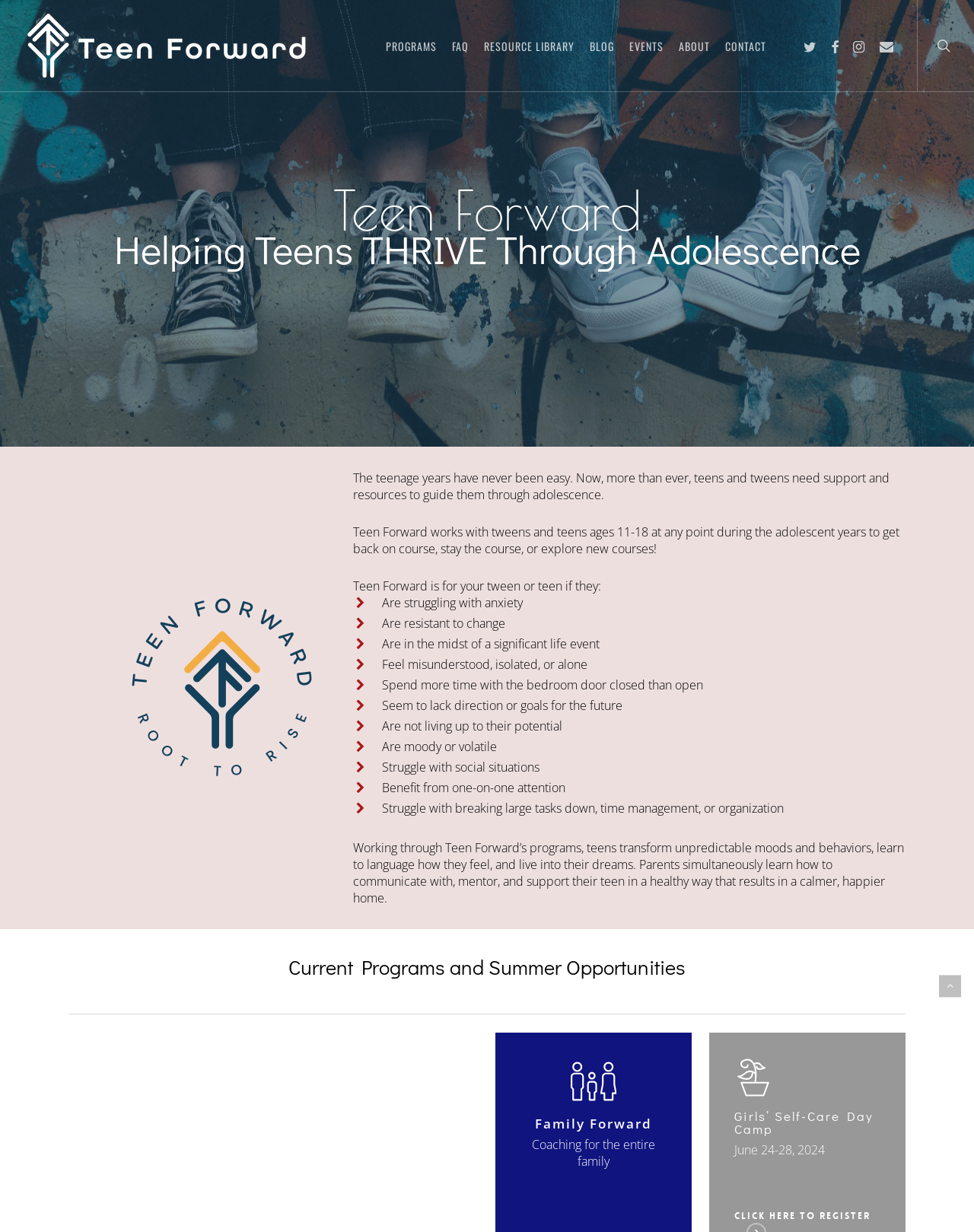Please find the bounding box coordinates for the clickable element needed to perform this instruction: "Follow Teen Forward on TWITTER".

[0.818, 0.031, 0.846, 0.044]